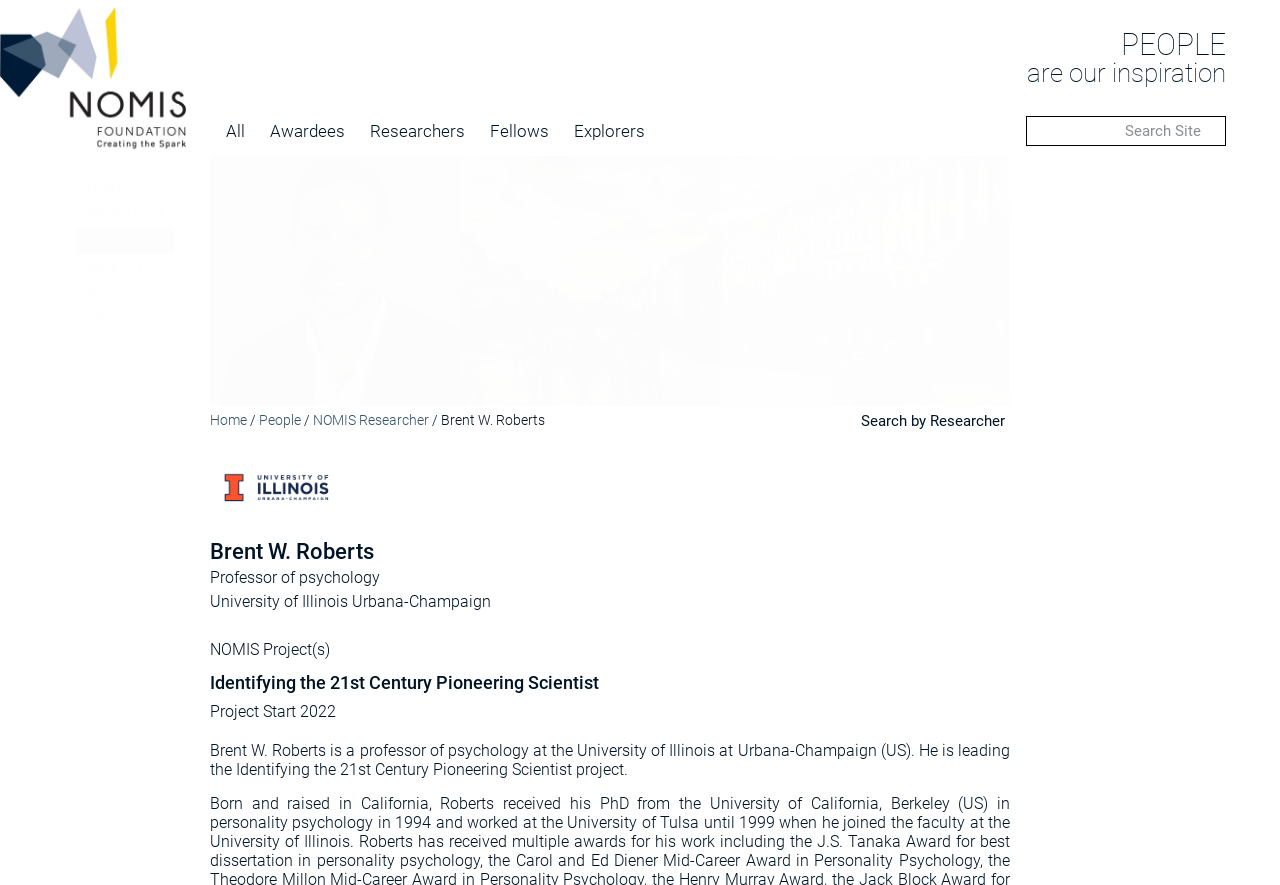Answer briefly with one word or phrase:
How many links are there in the top navigation menu?

7